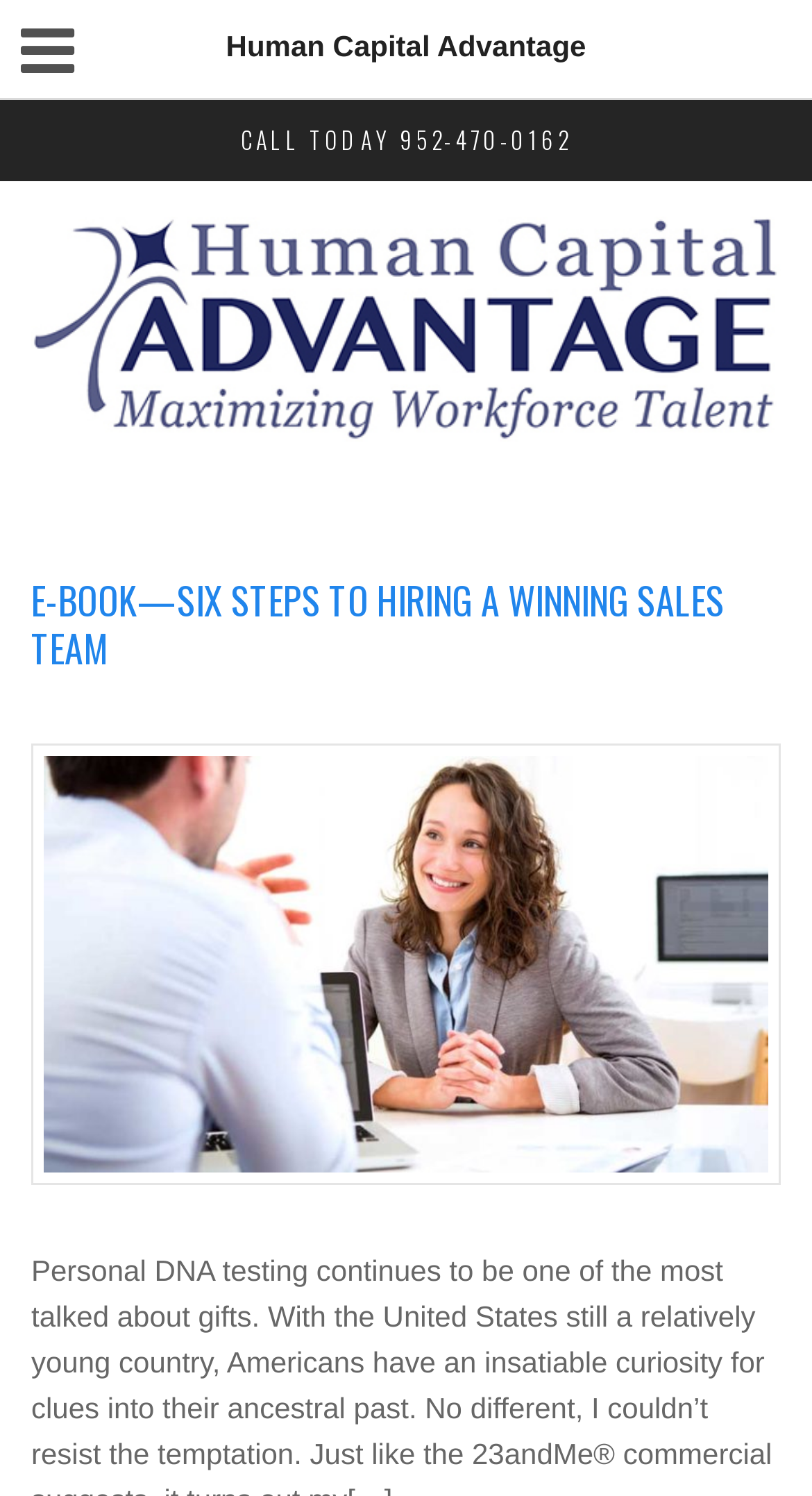Offer a detailed account of what is visible on the webpage.

The webpage is a blog titled "Human Capital Advantage". At the top left corner, there is a small icon represented by a Unicode character '\uf0c9'. Next to it, the title "Human Capital Advantage" is displayed prominently. Below the title, a call-to-action is presented, "CALL TODAY 952-470-0162", which is centered horizontally.

The main content of the webpage is divided into sections, with headings and links. The first section is headed by "Human Capital Advantage", which is a clickable link. This section contains an image with the same title. Below this section, there is another heading titled "E-BOOK—SIX STEPS TO HIRING A WINNING SALES TEAM", which is also a clickable link. This section appears to be a promotional area, with a figure or image taking up most of the space. There is another clickable link within this section, but it does not have a descriptive text.

Overall, the webpage has a simple layout, with a focus on promoting the blog's content and services. There are a total of 5 links and 3 headings on the page, with 2 images.